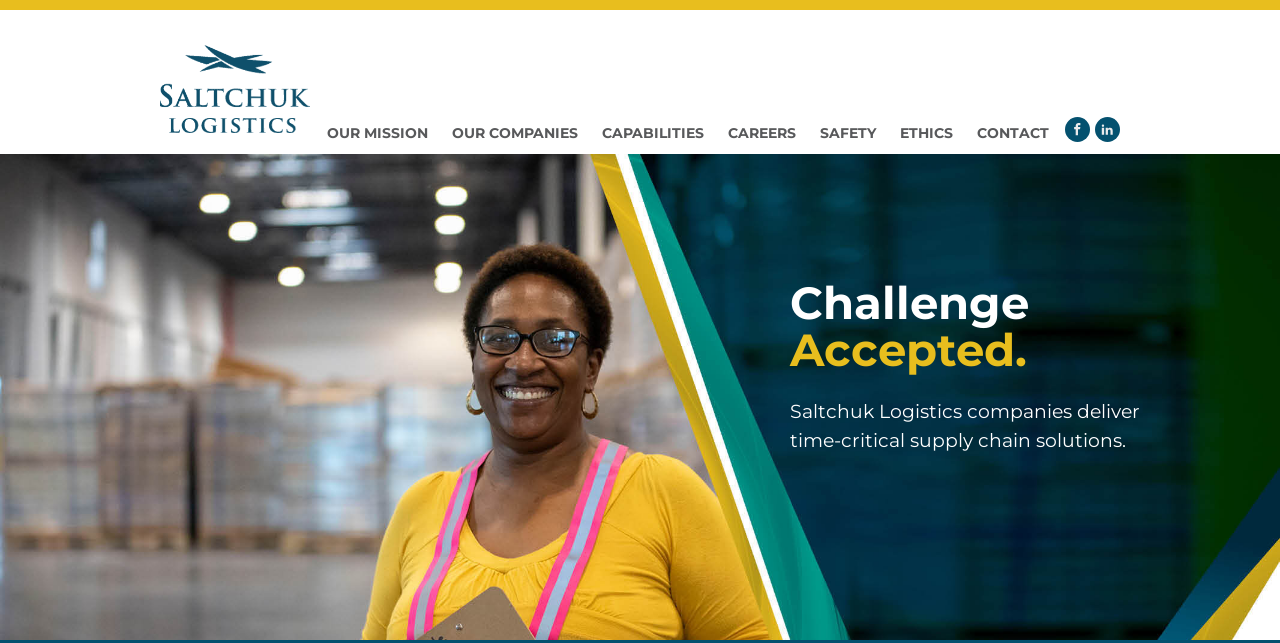Can you pinpoint the bounding box coordinates for the clickable element required for this instruction: "Call the Surrey office"? The coordinates should be four float numbers between 0 and 1, i.e., [left, top, right, bottom].

None